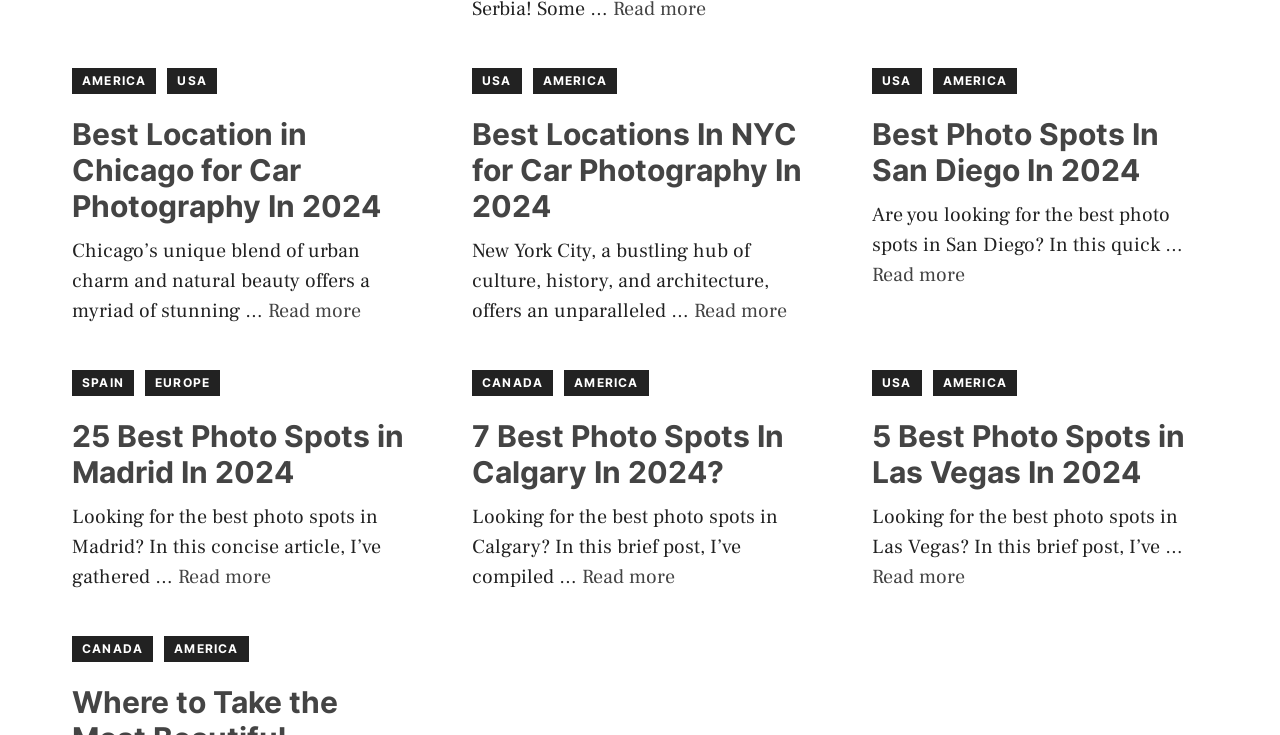Please identify the bounding box coordinates of the element's region that I should click in order to complete the following instruction: "Click on the link to read more about 5 Best Photo Spots in Las Vegas In 2024". The bounding box coordinates consist of four float numbers between 0 and 1, i.e., [left, top, right, bottom].

[0.681, 0.767, 0.754, 0.803]